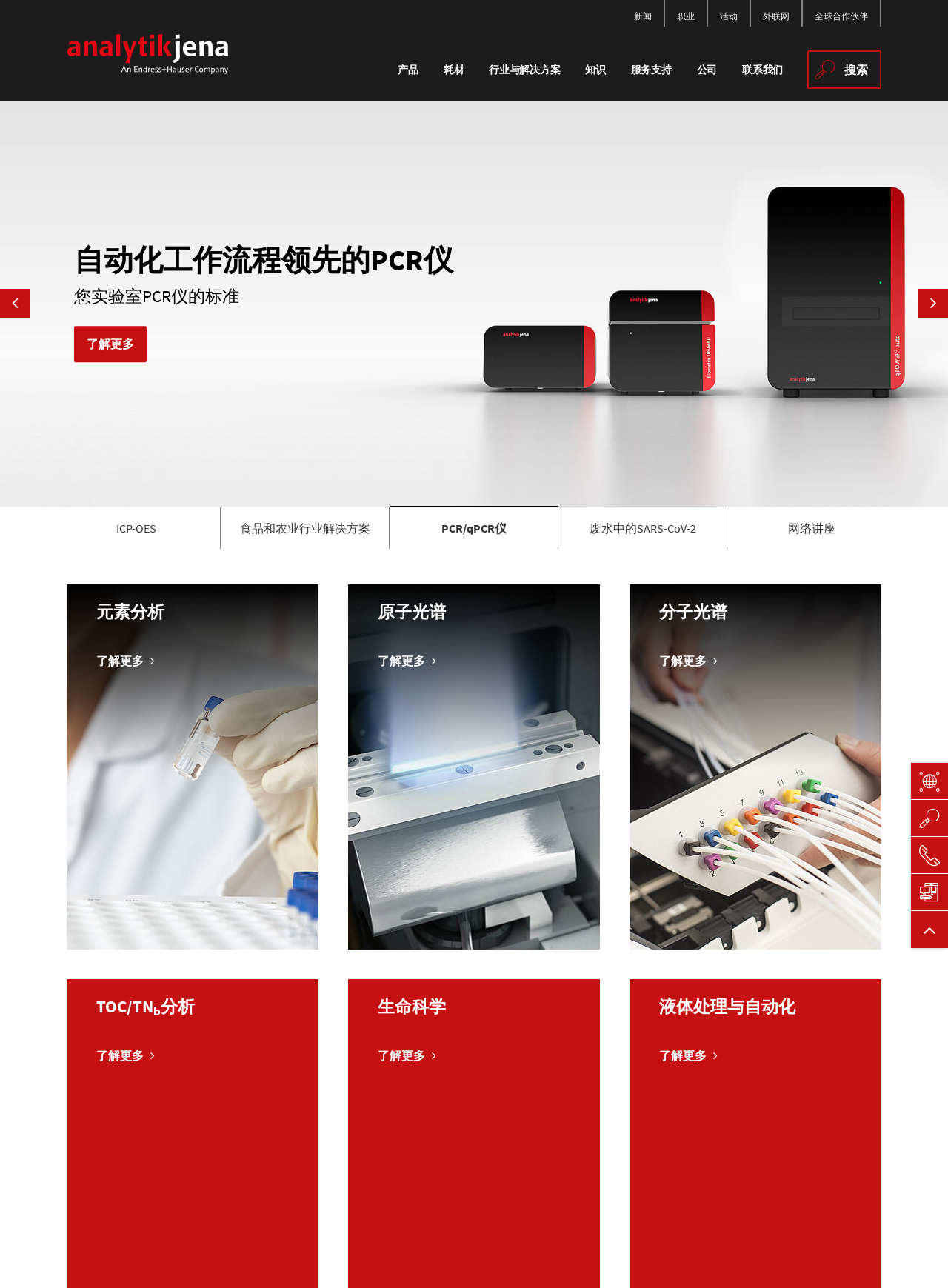How many navigation links are there?
Based on the screenshot, provide your answer in one word or phrase.

8